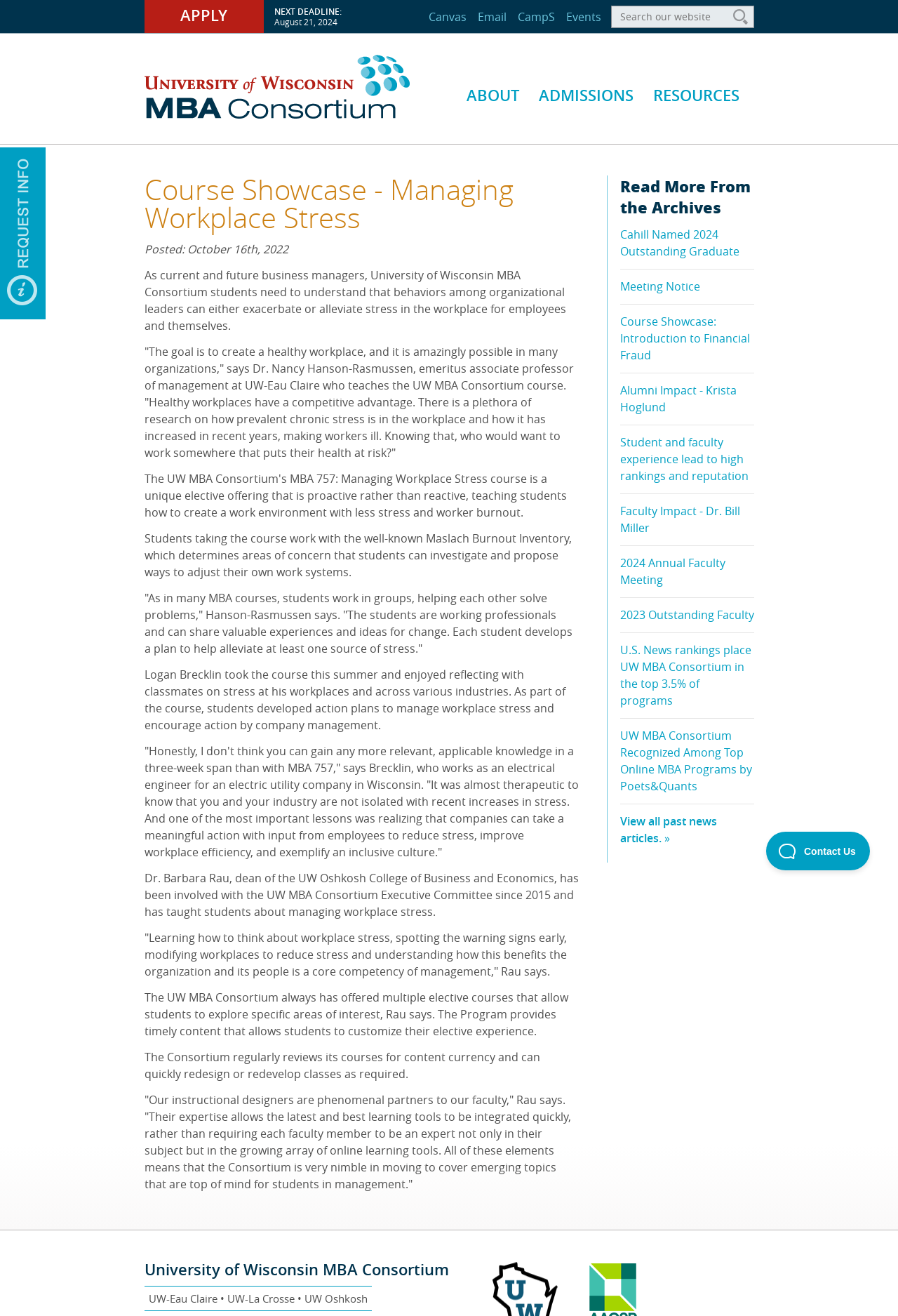Identify the bounding box coordinates for the UI element described as follows: "2023 Outstanding Faculty". Ensure the coordinates are four float numbers between 0 and 1, formatted as [left, top, right, bottom].

[0.69, 0.461, 0.839, 0.473]